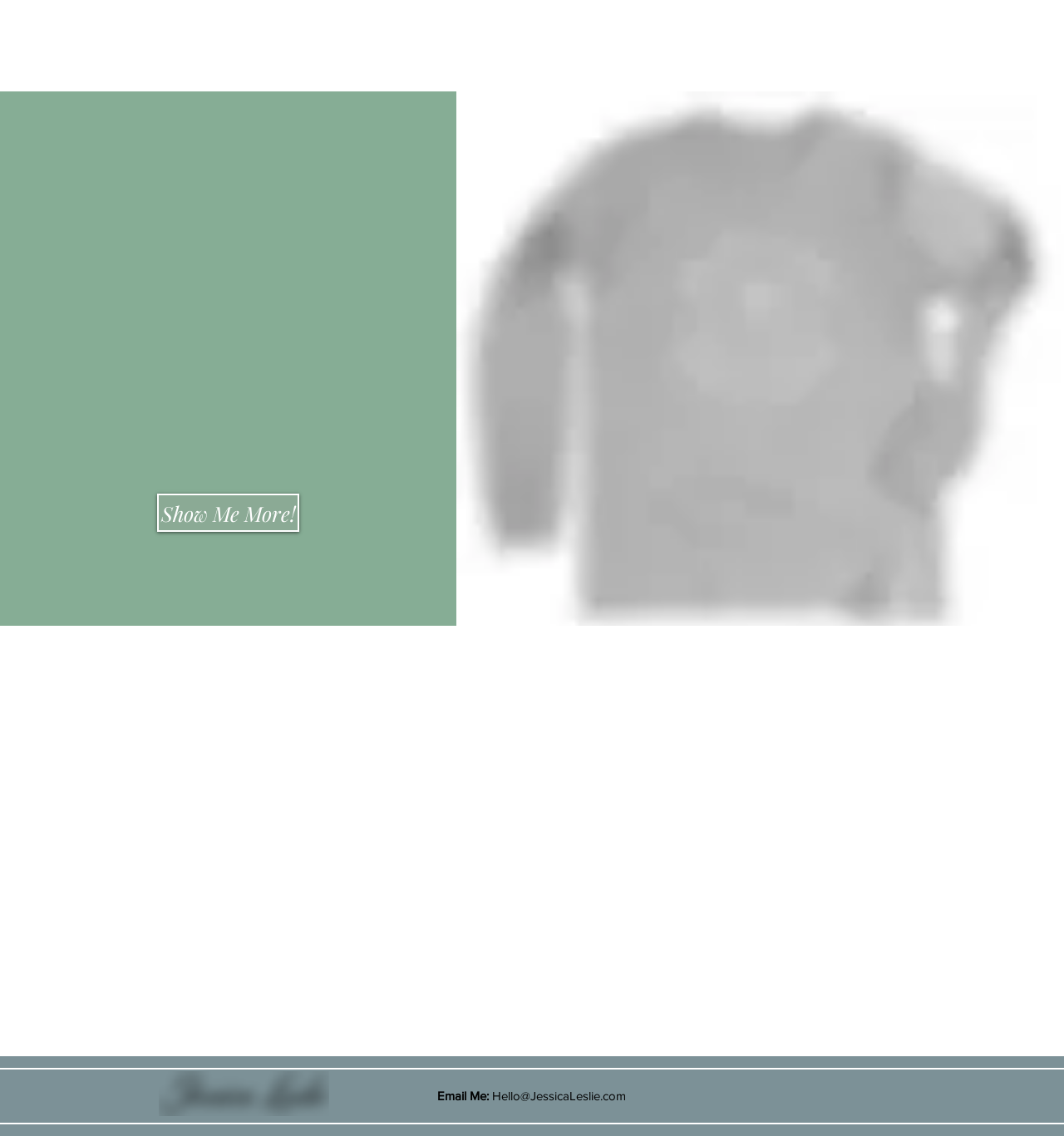Based on the element description Show Me More!, identify the bounding box coordinates for the UI element. The coordinates should be in the format (top-left x, top-left y, bottom-right x, bottom-right y) and within the 0 to 1 range.

[0.148, 0.435, 0.281, 0.468]